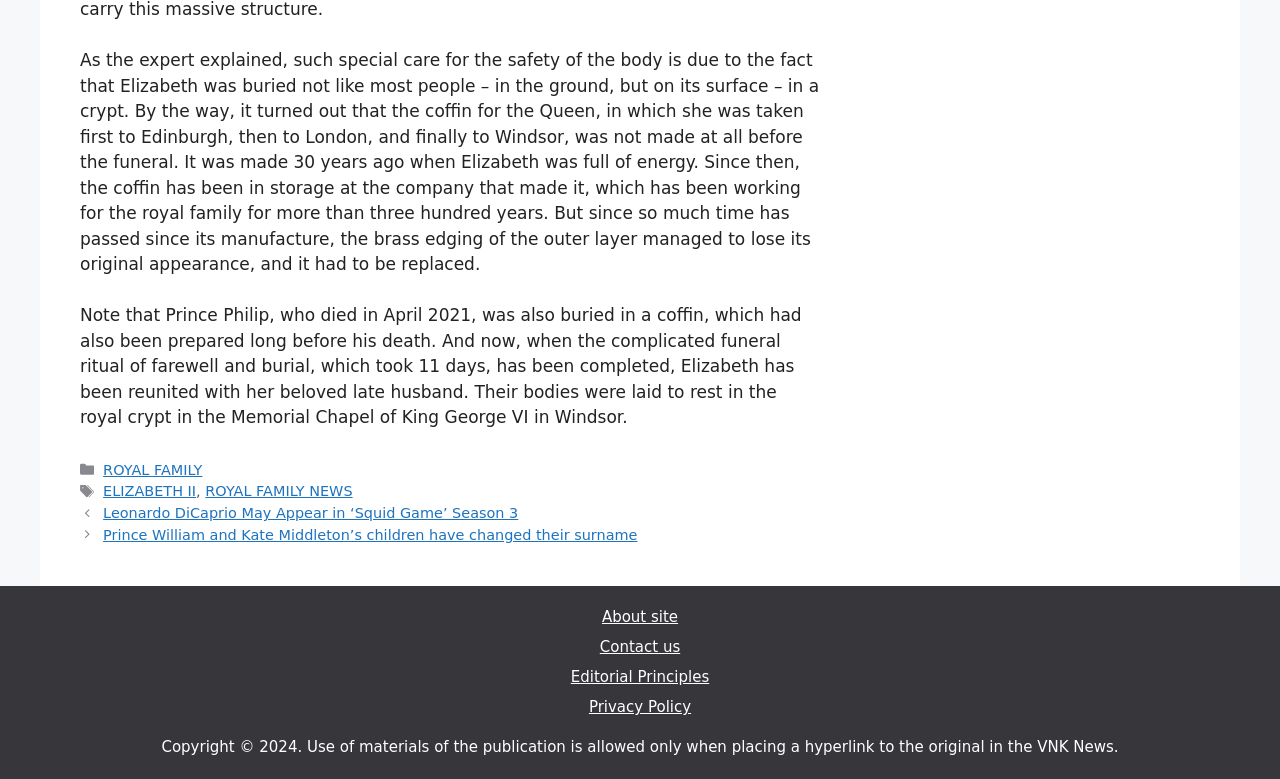Show the bounding box coordinates for the HTML element as described: "ROYAL FAMILY NEWS".

[0.16, 0.621, 0.275, 0.641]